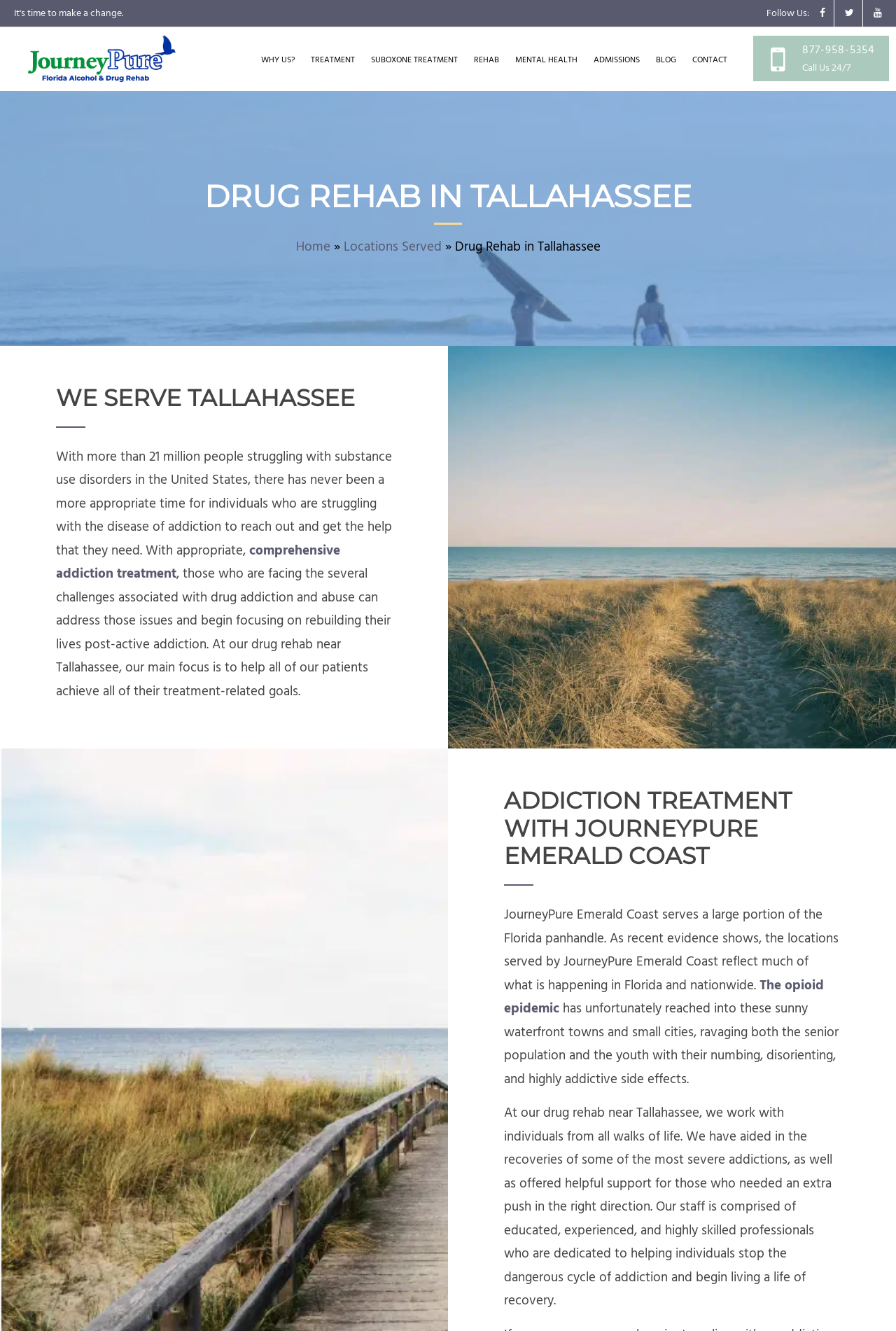Respond with a single word or phrase to the following question:
What is the name of the rehab center?

JourneyPure Emerald Coast